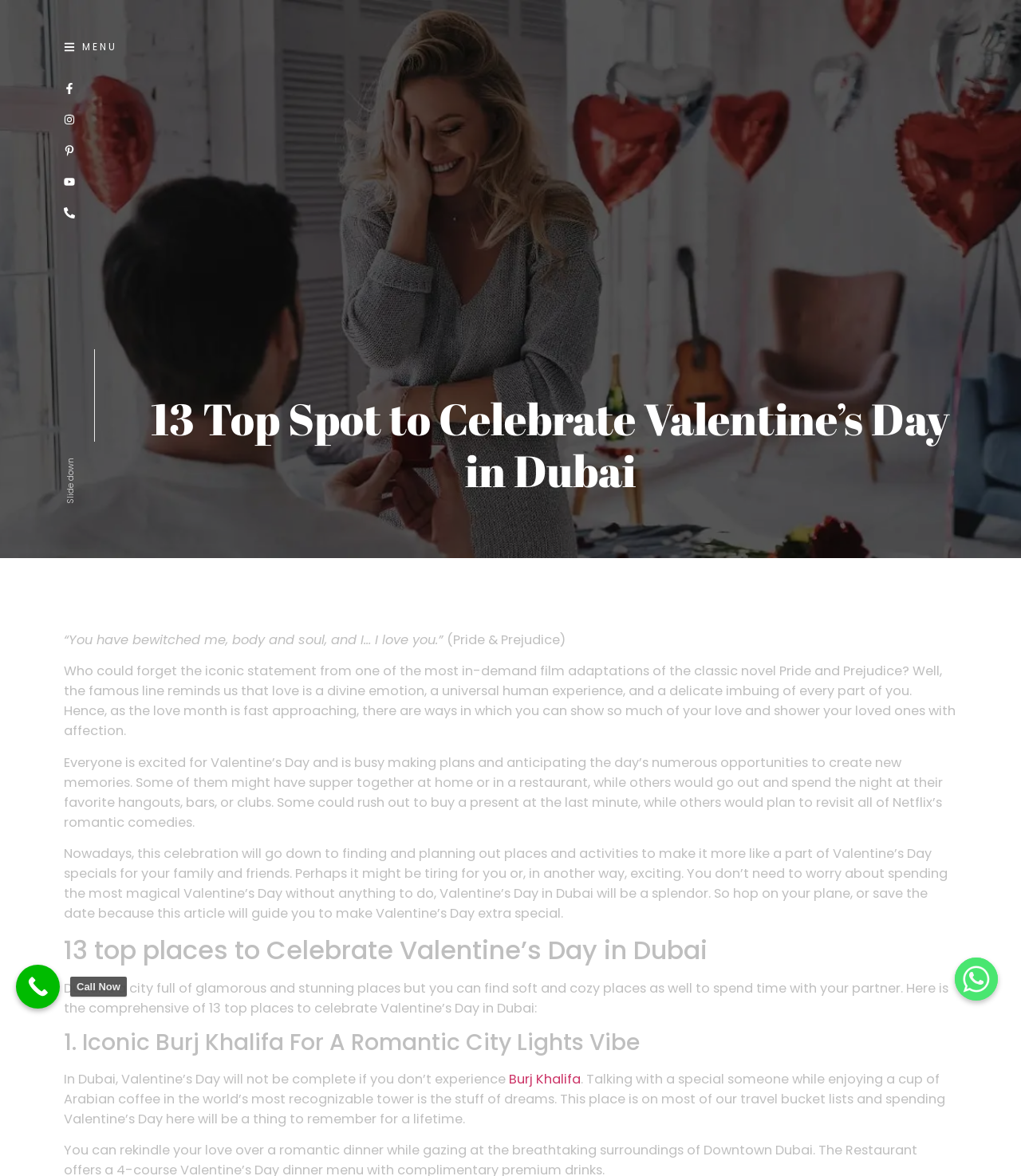Offer an extensive depiction of the webpage and its key elements.

The webpage is about celebrating Valentine's Day in Dubai, with a focus on 13 top spots to make the day special. At the top, there is a menu bar with six links, followed by a "Slide down" link. Below the menu bar, there is a heading that reads "13 Top Spot to Celebrate Valentine's Day in Dubai - Emotions events". 

A romantic quote from Pride and Prejudice is displayed prominently, followed by a brief description of the significance of love and Valentine's Day. The text then transitions to discussing the excitement and planning that comes with celebrating Valentine's Day, and how Dubai offers a unique experience for the occasion.

The main content of the webpage is divided into sections, with headings that highlight the 13 top places to celebrate Valentine's Day in Dubai. The first section is about the Iconic Burj Khalifa, which offers a romantic city lights vibe. There is a link to Burj Khalifa, and a description of the experience, including enjoying Arabian coffee with a special someone in the world's most recognizable tower.

On the right side of the page, near the bottom, there is a "Call Now" link, and an image with a link.